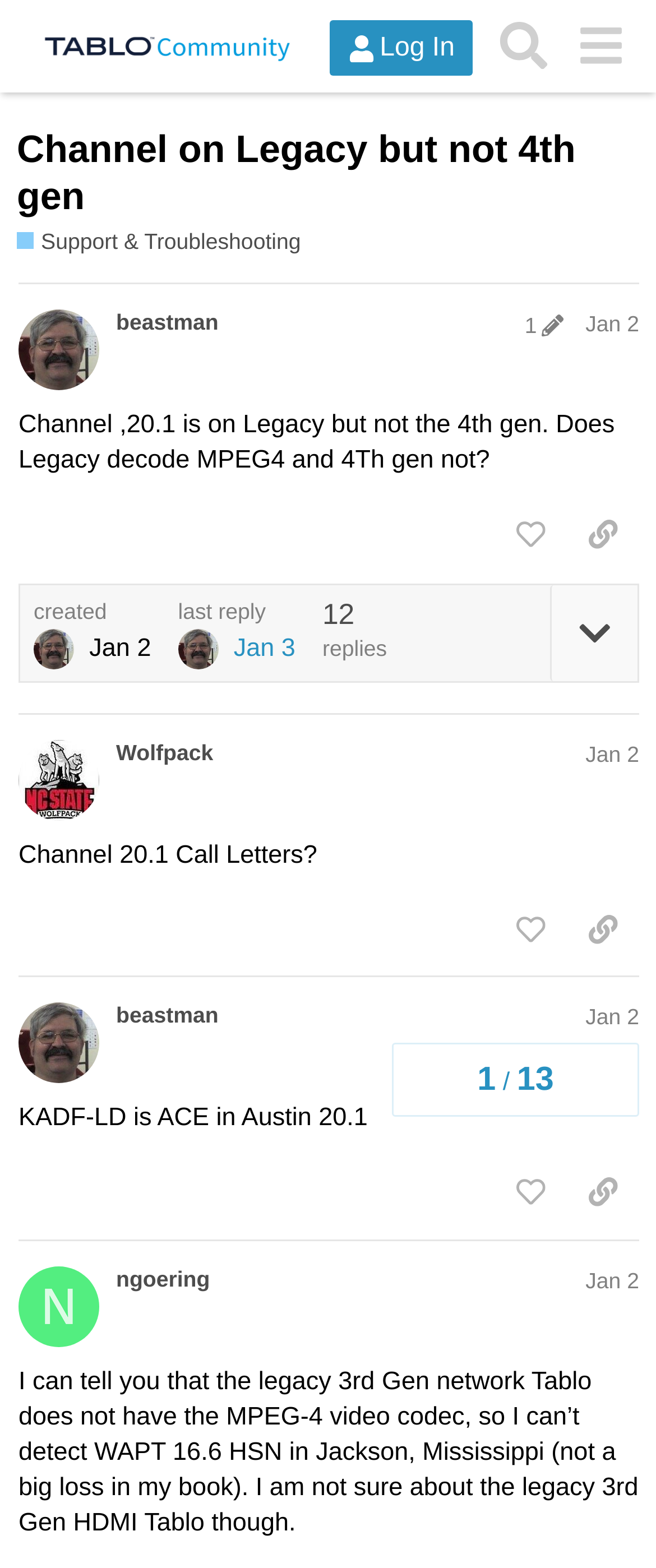What is the date of the last reply?
Refer to the image and respond with a one-word or short-phrase answer.

Jan 3